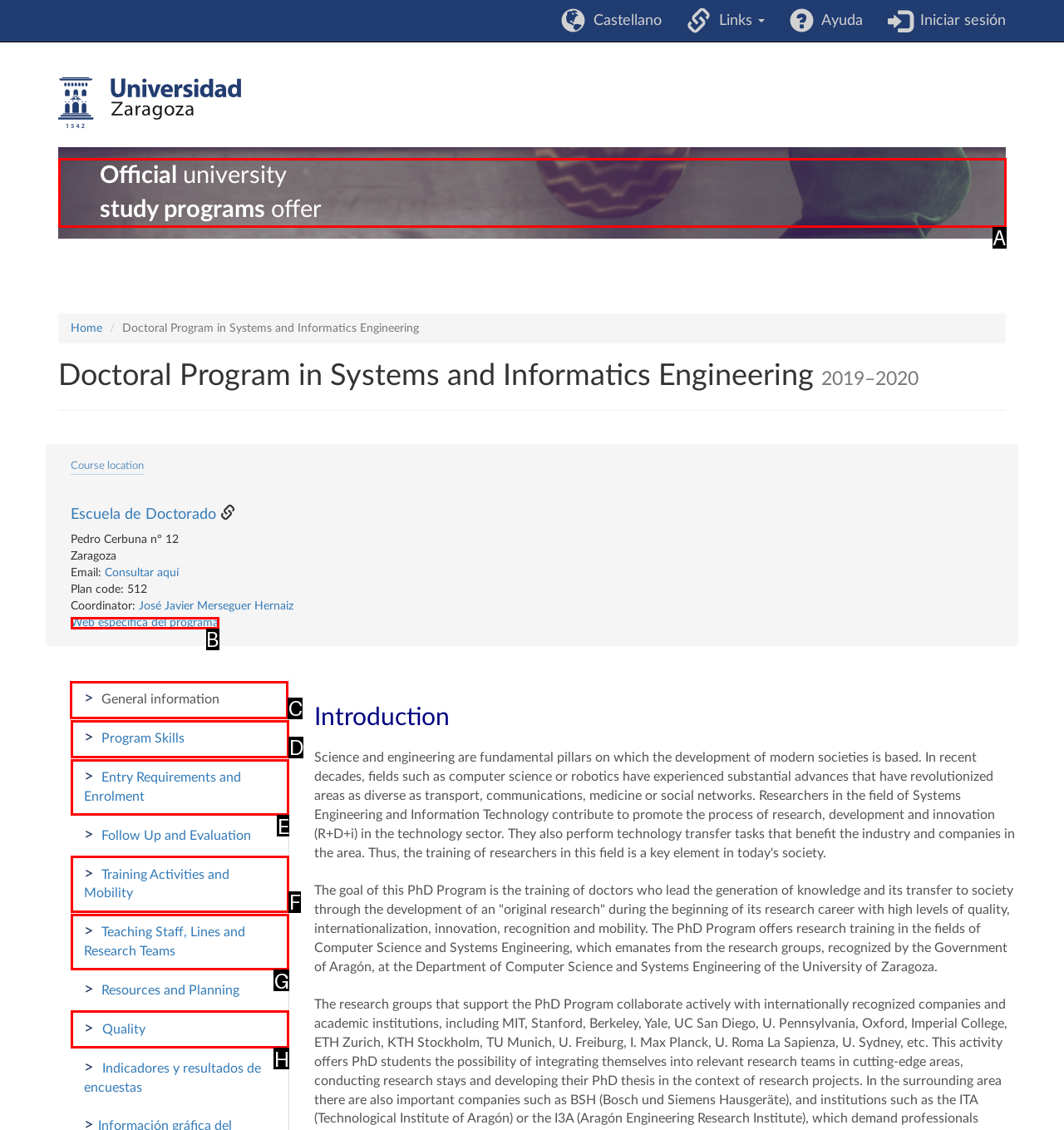Point out the HTML element I should click to achieve the following: View the general information about the doctoral program Reply with the letter of the selected element.

C